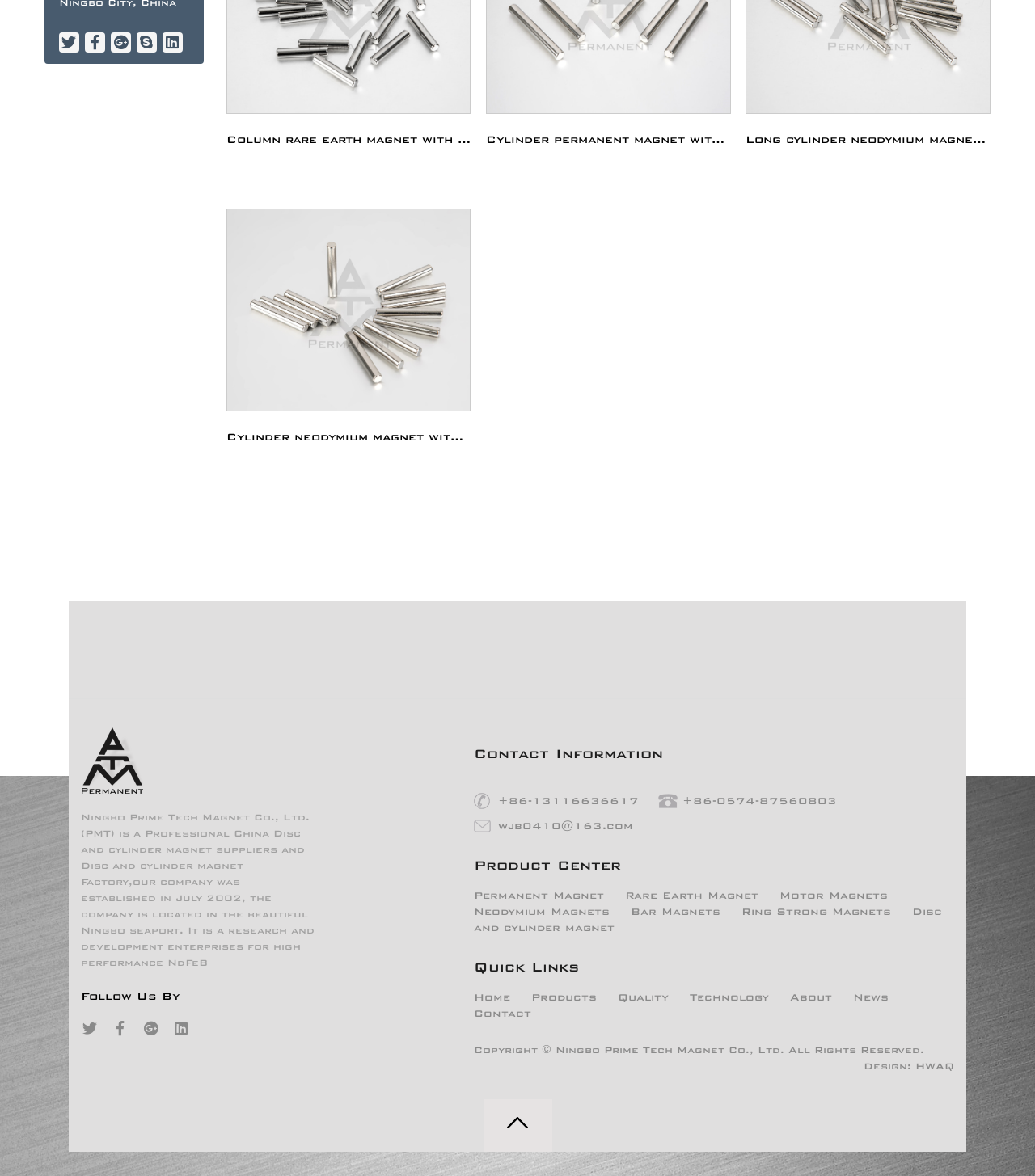Please specify the bounding box coordinates of the region to click in order to perform the following instruction: "Click NEWS ACROSS AFRICA".

None